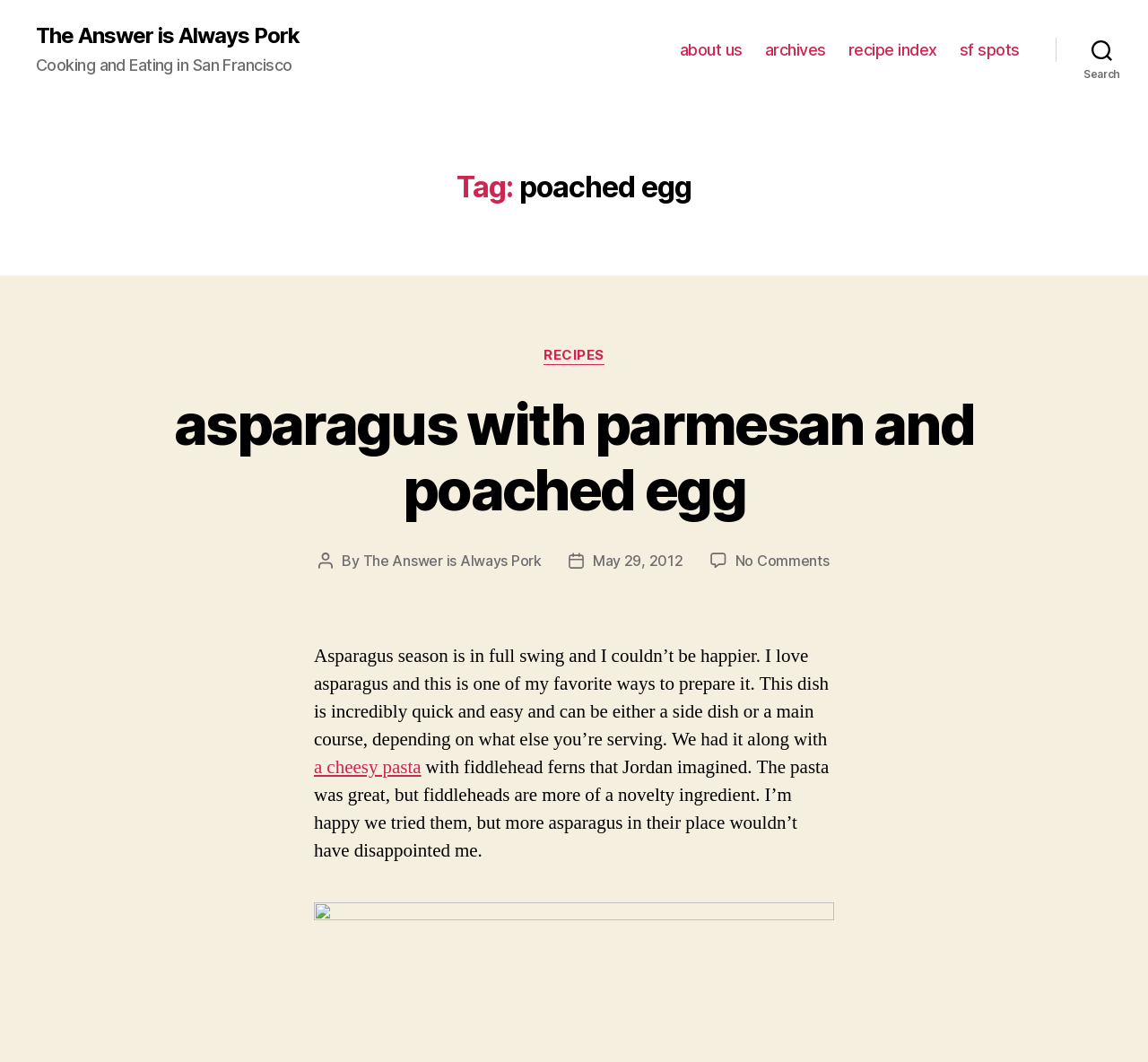Create a full and detailed caption for the entire webpage.

This webpage is about a food blog, specifically a recipe post featuring asparagus with parmesan and poached egg. At the top left, there is a link to "The Answer is Always Pork", which is also the title of the webpage. Below it, there is a static text "Cooking and Eating in San Francisco". 

On the top right, there is a horizontal navigation menu with links to "about us", "archives", "recipe index", and "sf spots". Next to it, there is a search button. 

The main content of the webpage is divided into two sections. The top section has a heading "Tag: poached egg" and a subheading "asparagus with parmesan and poached egg", which is also a link to the same article. Below it, there is a category section with a link to "RECIPES". 

The bottom section of the main content has a post author section with a link to "The Answer is Always Pork", a post date section with a link to "May 29, 2012", and a comments section with a link to "No Comments on asparagus with parmesan and poached egg". 

The main article text is below the post author section, describing a recipe for asparagus with parmesan and poached egg. The text also mentions a cheesy pasta dish with fiddlehead ferns. There are two links within the article text, one to "a cheesy pasta" and another to the same article title.